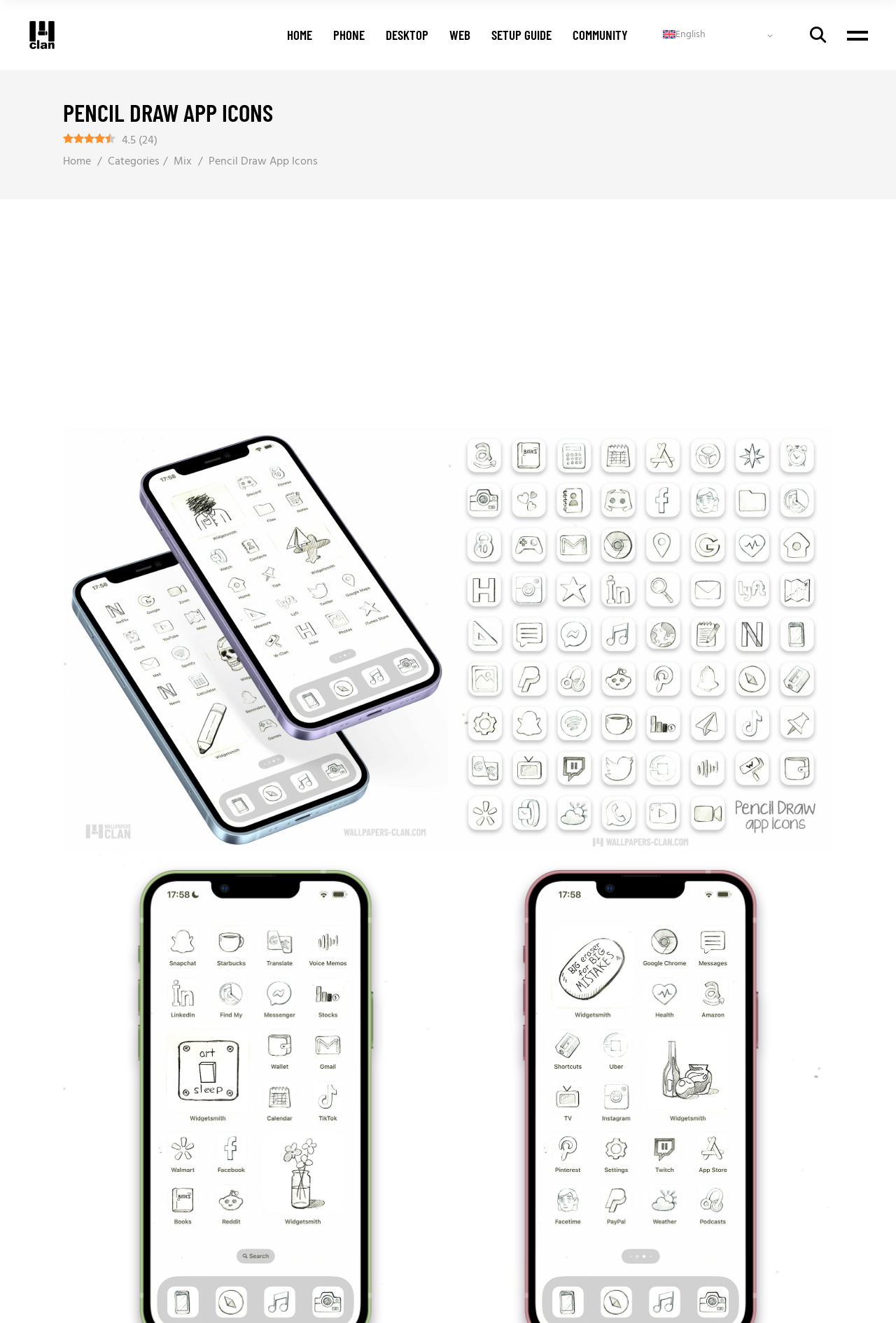Determine the bounding box coordinates of the section I need to click to execute the following instruction: "Go to HOME page". Provide the coordinates as four float numbers between 0 and 1, i.e., [left, top, right, bottom].

[0.32, 0.0, 0.348, 0.053]